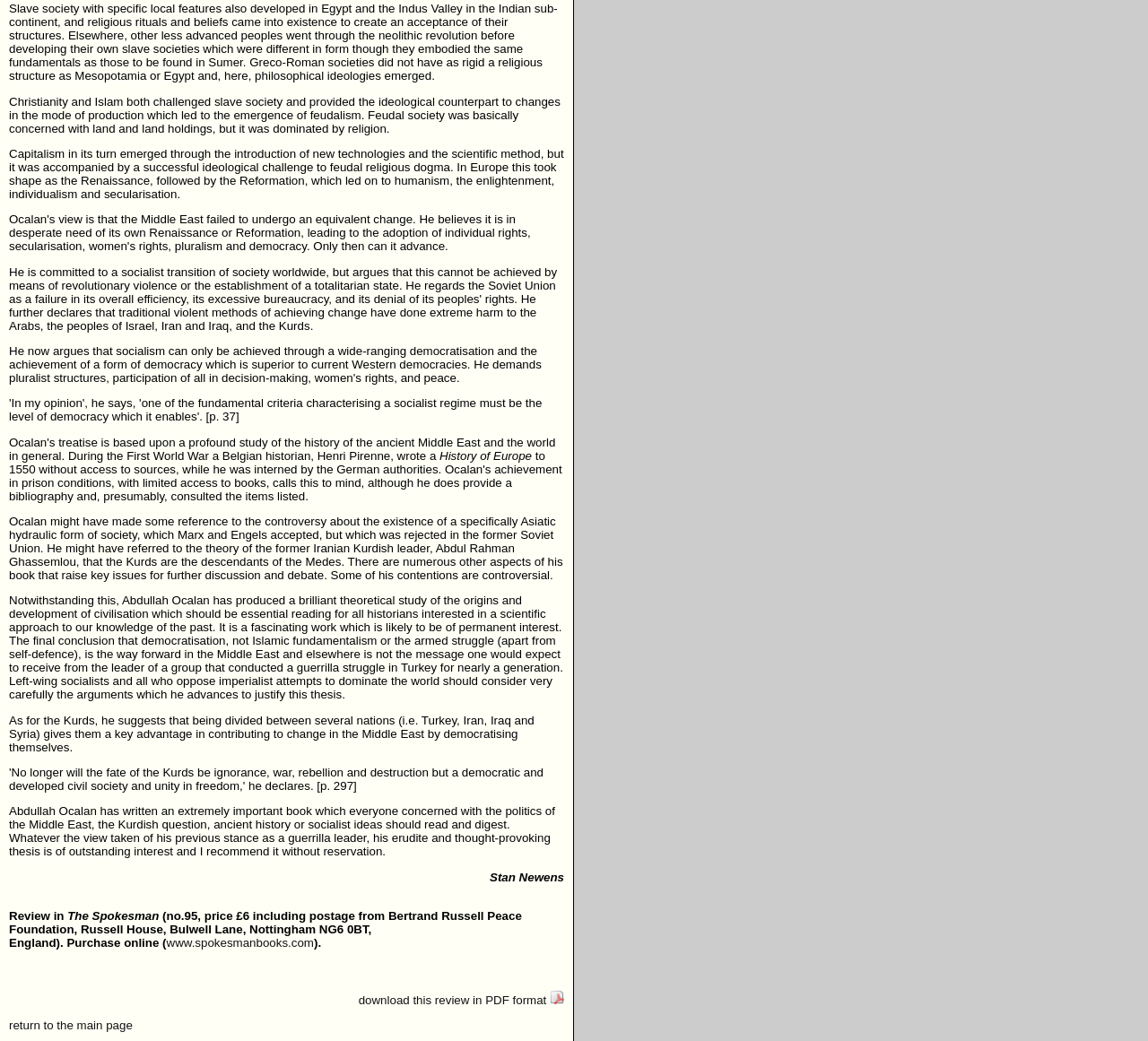Please locate the UI element described by "return to the main page" and provide its bounding box coordinates.

[0.008, 0.978, 0.115, 0.991]